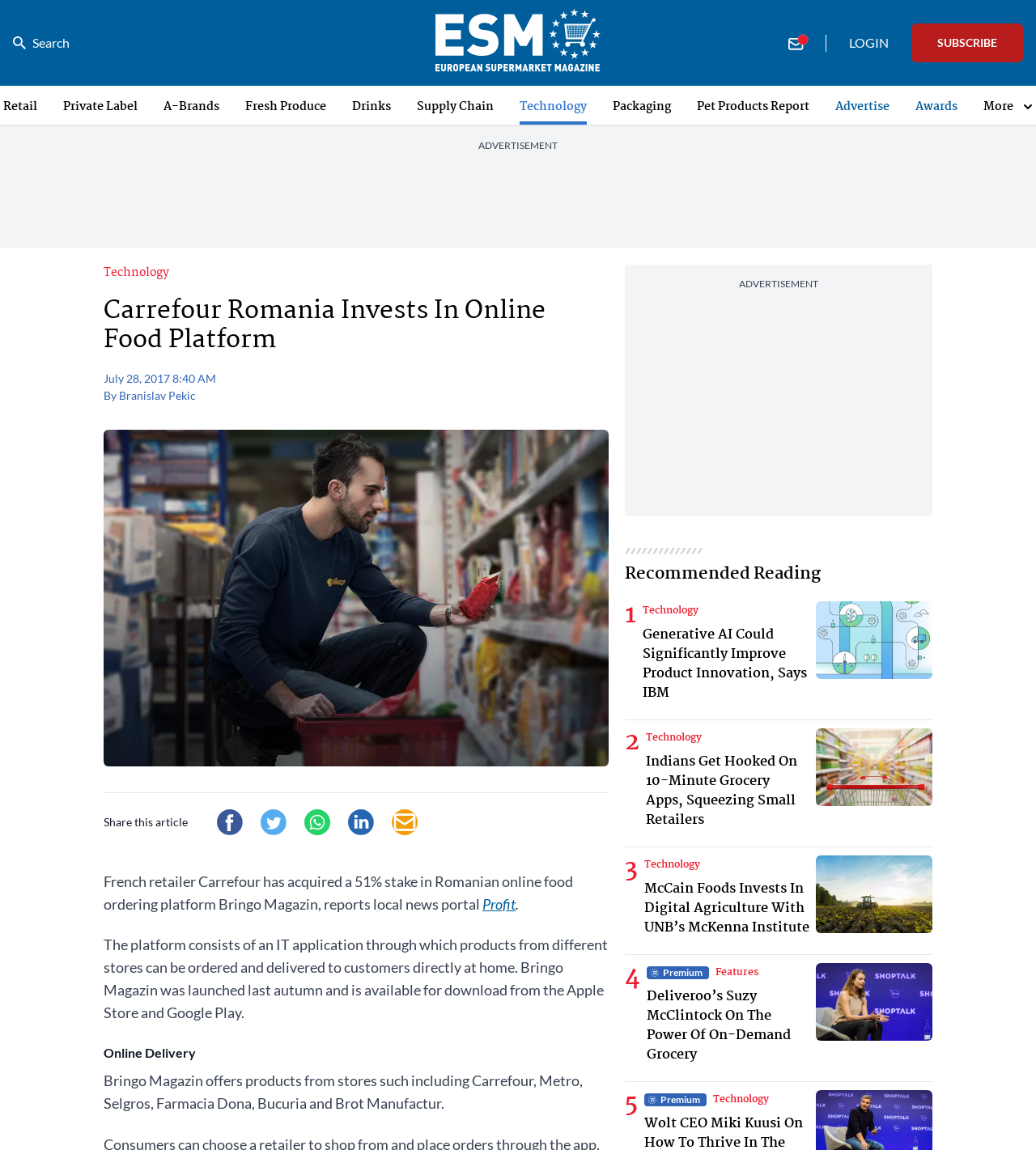Please identify the bounding box coordinates of the element's region that I should click in order to complete the following instruction: "Subscribe to the newsletter". The bounding box coordinates consist of four float numbers between 0 and 1, i.e., [left, top, right, bottom].

[0.88, 0.02, 0.988, 0.054]